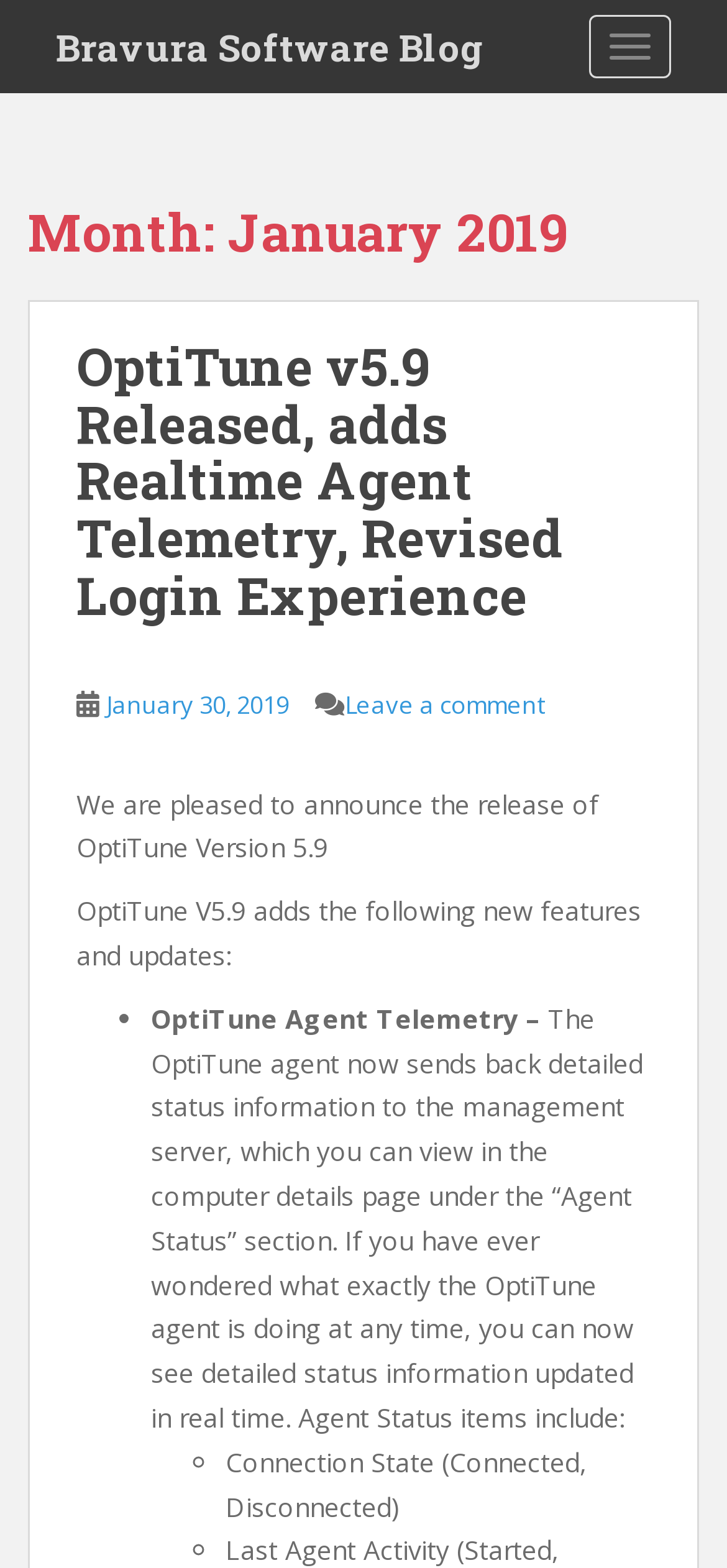Answer in one word or a short phrase: 
What is the release date of OptiTune Version 5.9?

January 30, 2019